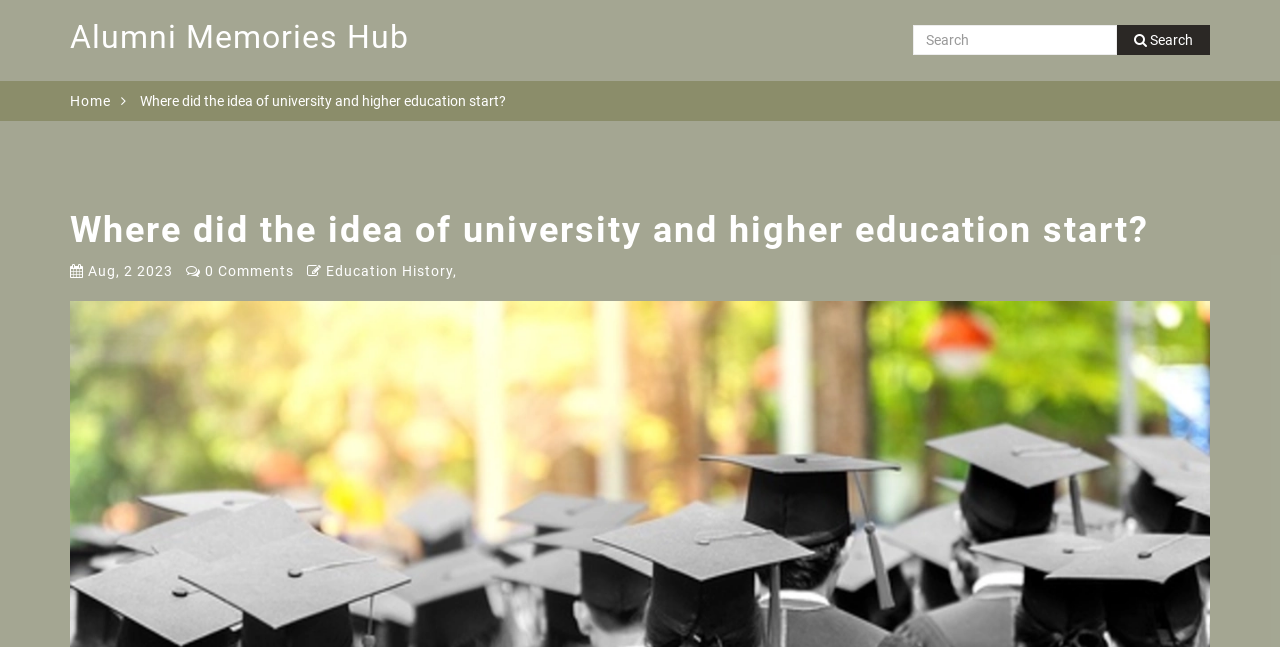Summarize the webpage comprehensively, mentioning all visible components.

The webpage is about the history of university and higher education, with a focus on its ancient Greek roots. At the top left, there is a link to the "Alumni Memories Hub" and a "Home" button with an icon. To the right of these elements, there is a search bar with a "Search" button. 

Below the top navigation, there is a heading that reads "Where did the idea of university and higher education start?" which is the main title of the page. Underneath the heading, there is a subheading with the date "Aug 2, 2023" and a comment count of "0 Comments". 

To the right of the date and comment count, there is a link to a category called "Education History". The main content of the page is likely to be below these elements, although the exact content is not specified in the provided accessibility tree.